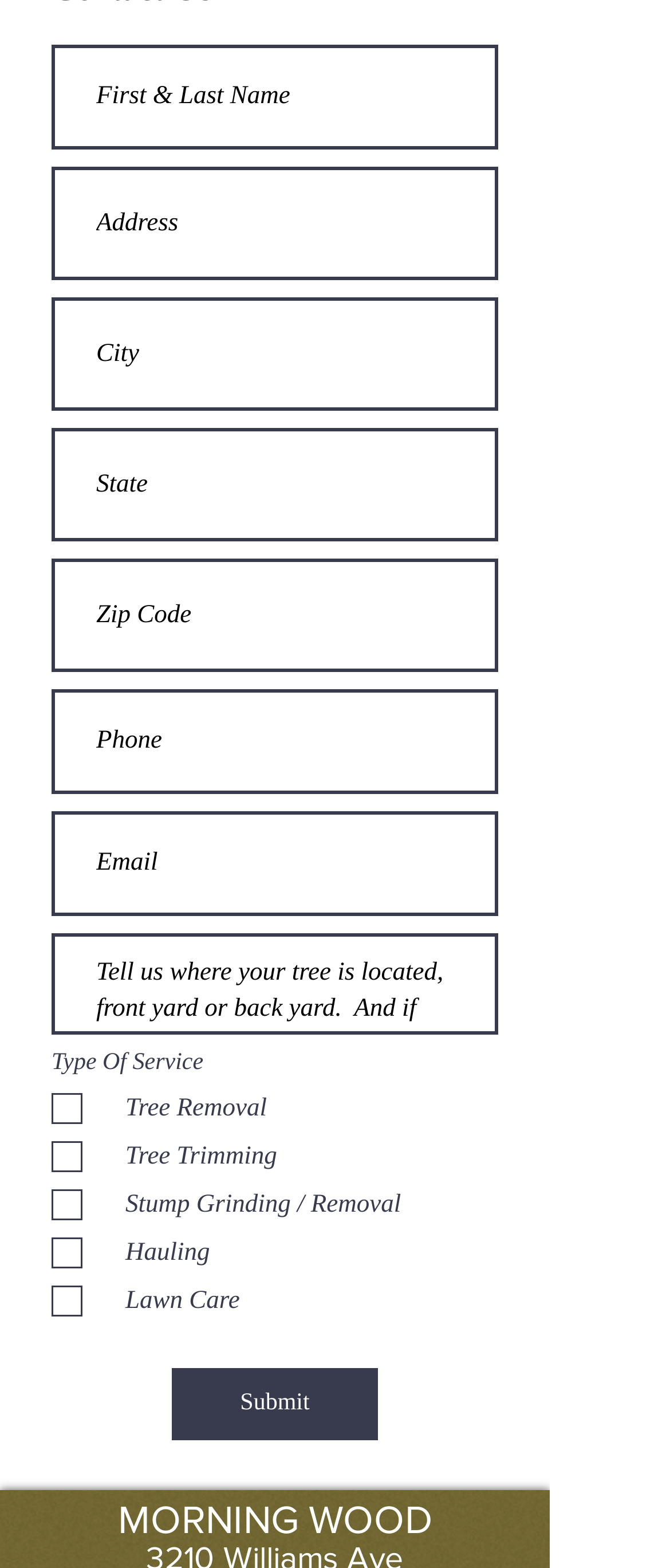How many characters are in the 'Zip Code' textbox?
Look at the image and respond with a one-word or short phrase answer.

Unknown